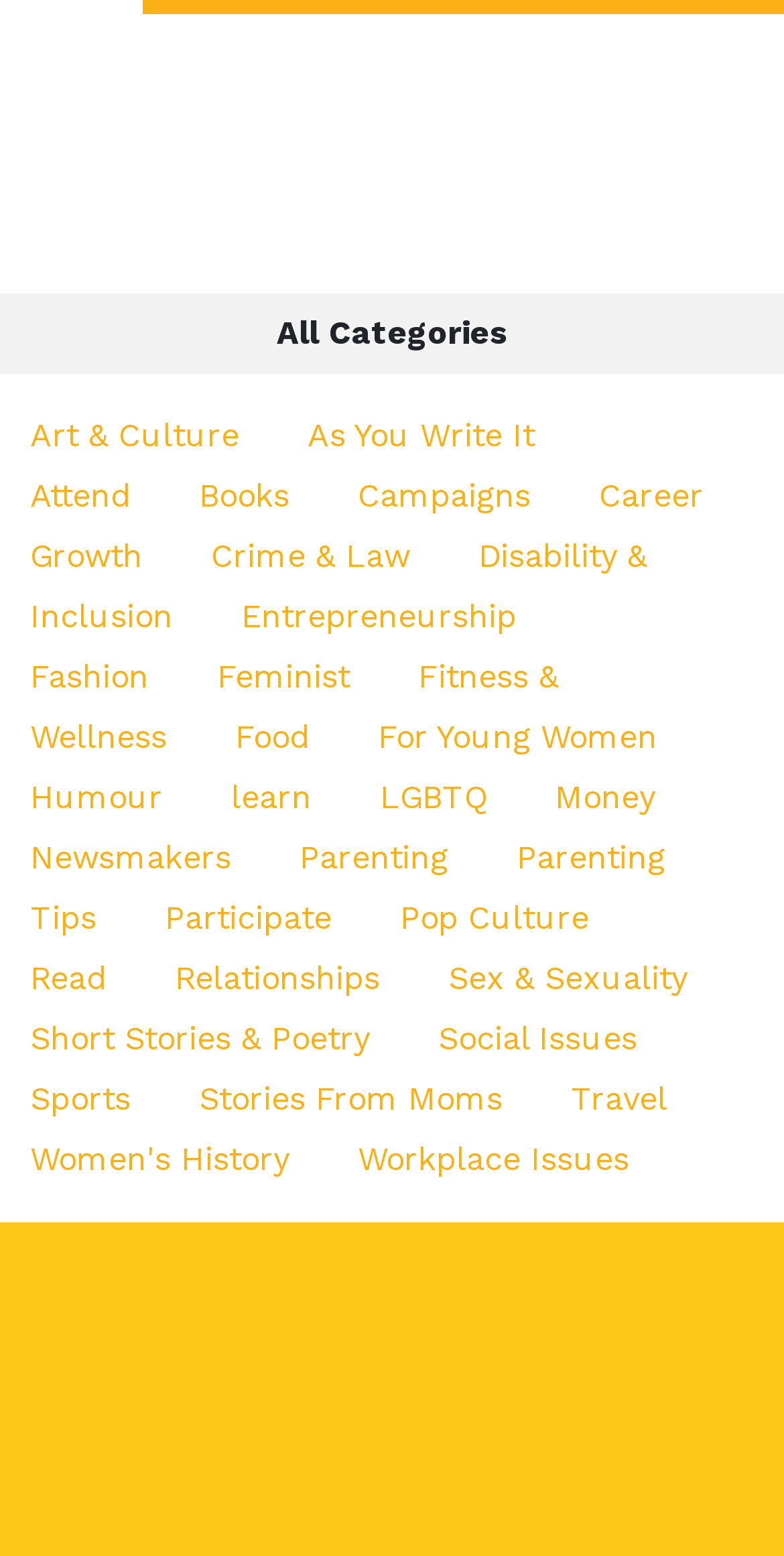Determine the bounding box coordinates of the region to click in order to accomplish the following instruction: "Learn about LGBTQ". Provide the coordinates as four float numbers between 0 and 1, specifically [left, top, right, bottom].

[0.485, 0.501, 0.697, 0.525]